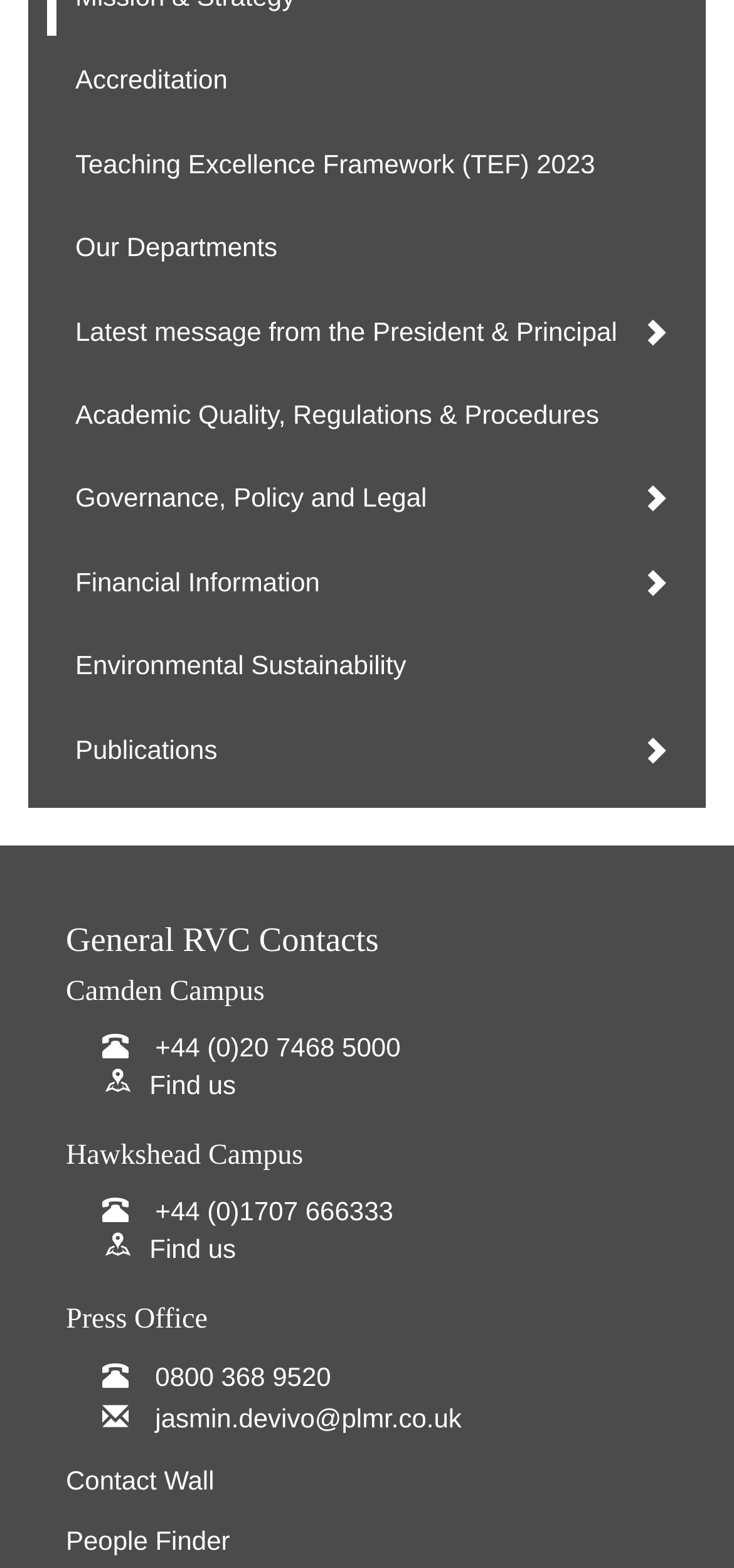Locate the UI element that matches the description Academic Quality, Regulations & Procedures in the webpage screenshot. Return the bounding box coordinates in the format (top-left x, top-left y, bottom-right x, bottom-right y), with values ranging from 0 to 1.

[0.064, 0.239, 0.936, 0.29]